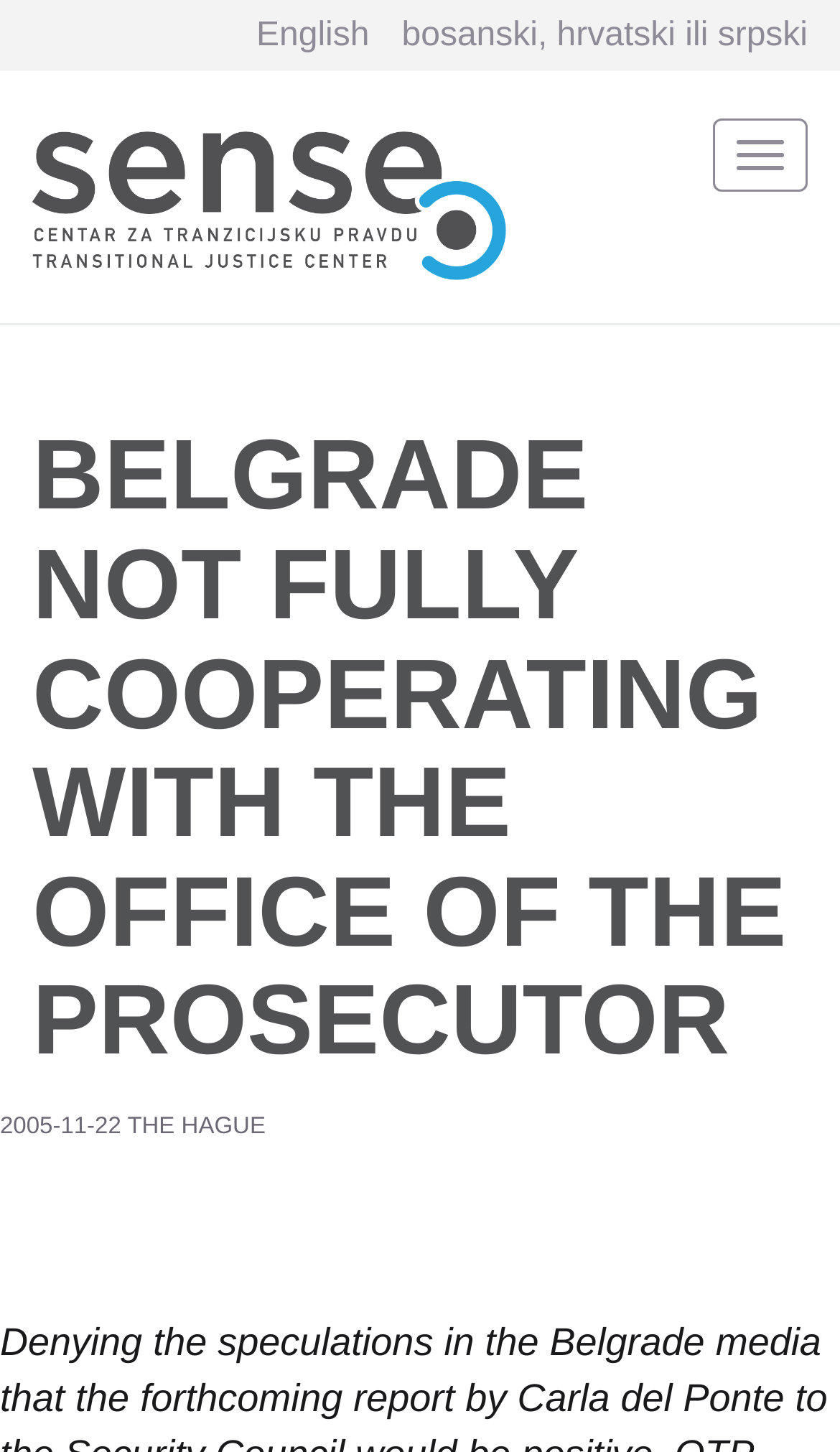Using the format (top-left x, top-left y, bottom-right x, bottom-right y), and given the element description, identify the bounding box coordinates within the screenshot: title="Home"

[0.0, 0.078, 0.641, 0.192]